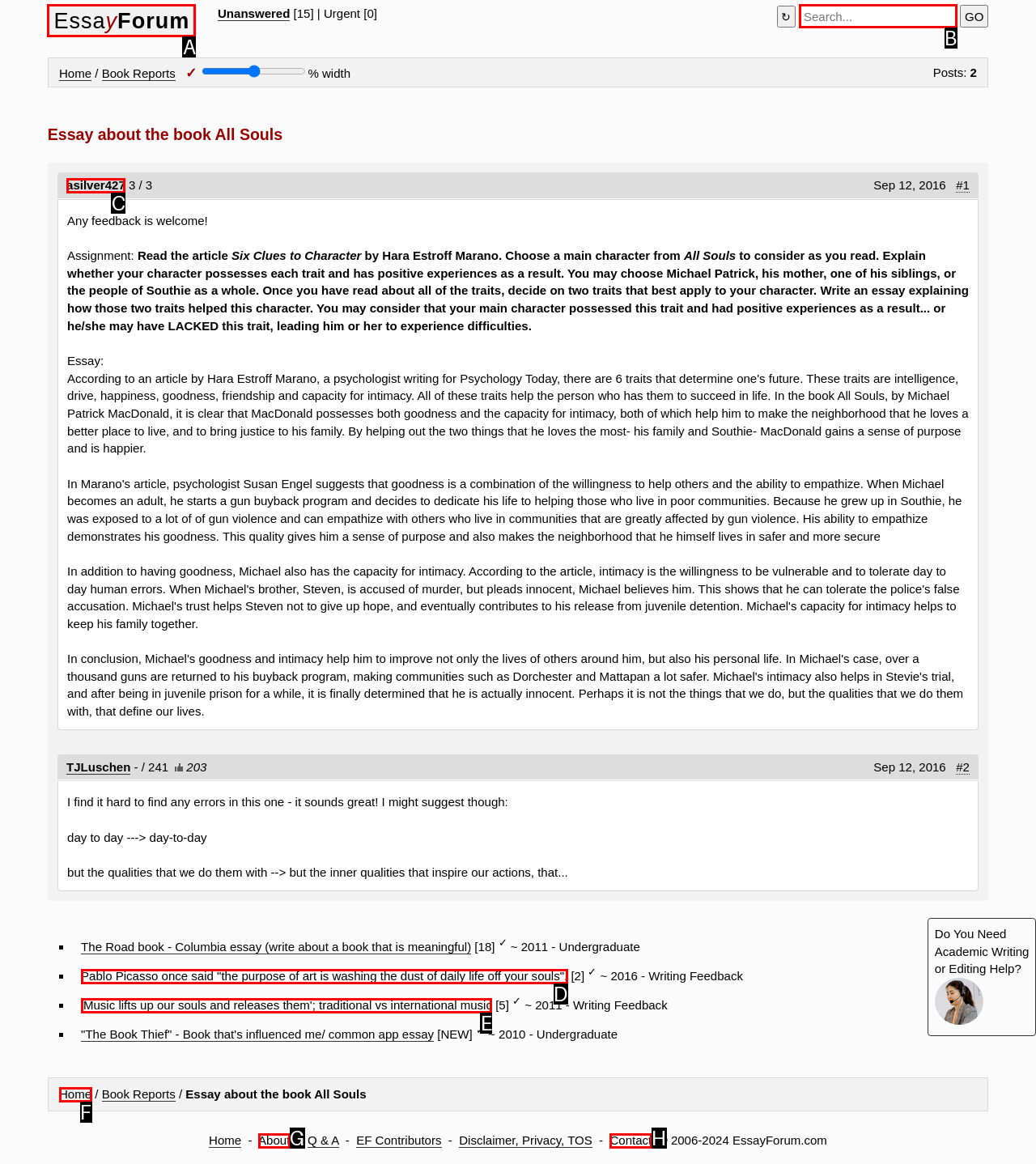Select the HTML element that matches the description: EssayForum
Respond with the letter of the correct choice from the given options directly.

A